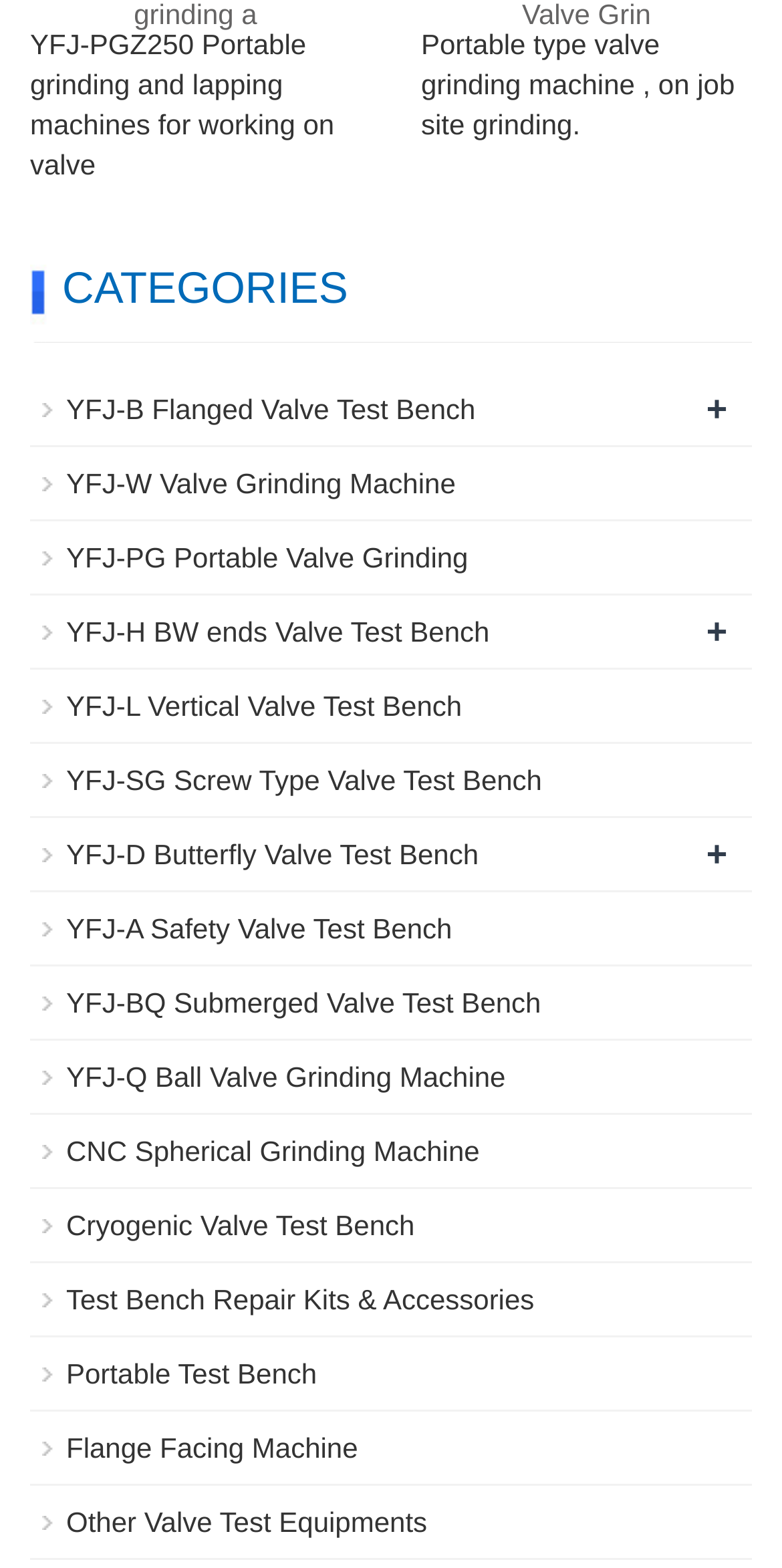Give a short answer to this question using one word or a phrase:
How many links are there under CATEGORIES?

21